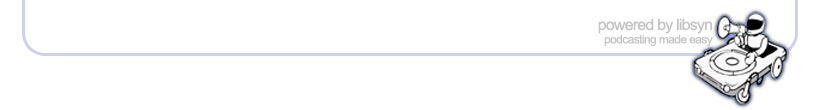What is the purpose of the Libsyn platform?
Based on the screenshot, give a detailed explanation to answer the question.

The phrase 'podcasting made easy' reinforces the notion of simplifying the podcasting process for users, indicating that the Libsyn platform is designed to make podcasting easier and more accessible.